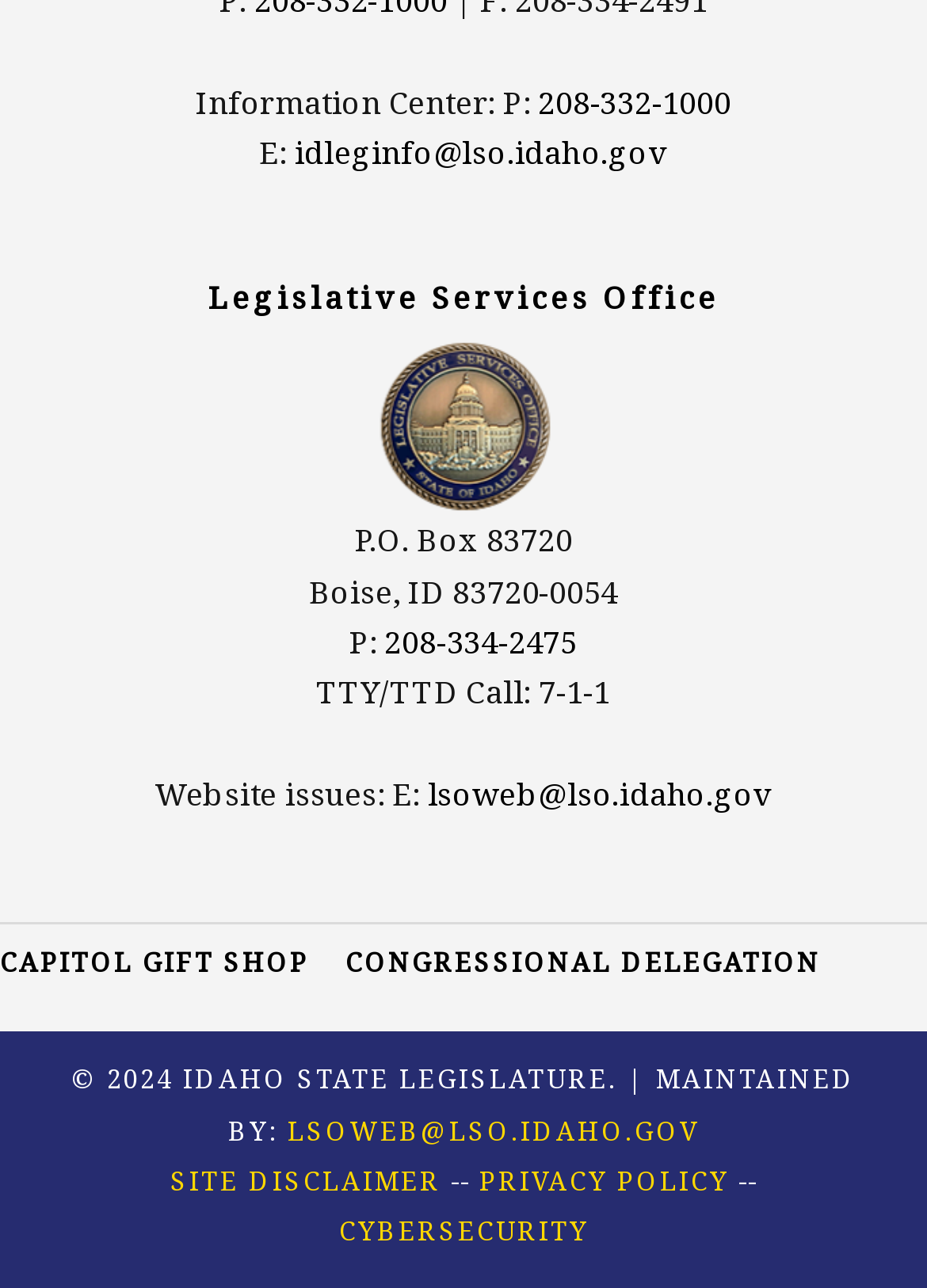Determine the bounding box coordinates for the area you should click to complete the following instruction: "Read terms and conditions".

None